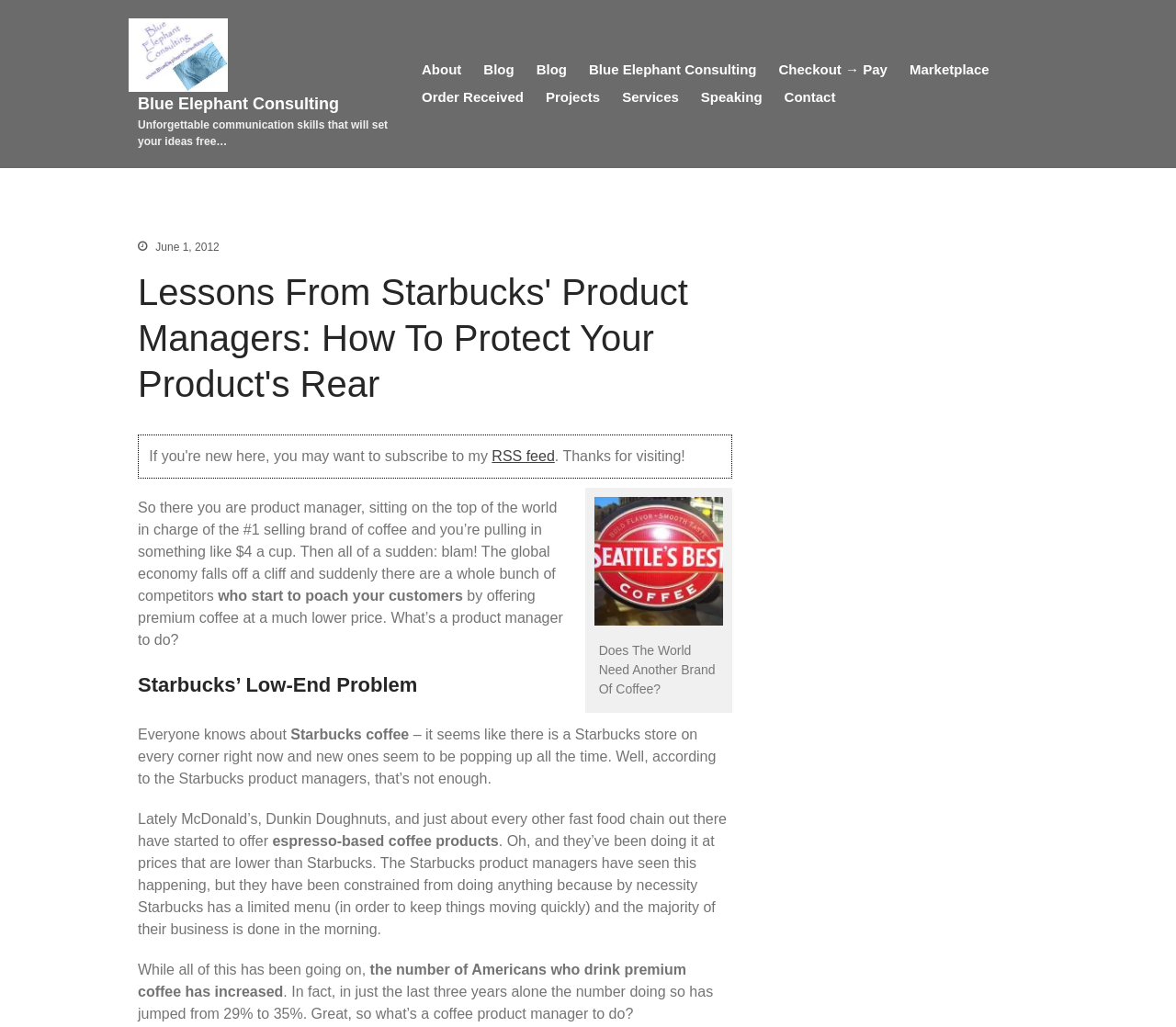What is the company being discussed?
Provide a one-word or short-phrase answer based on the image.

Starbucks